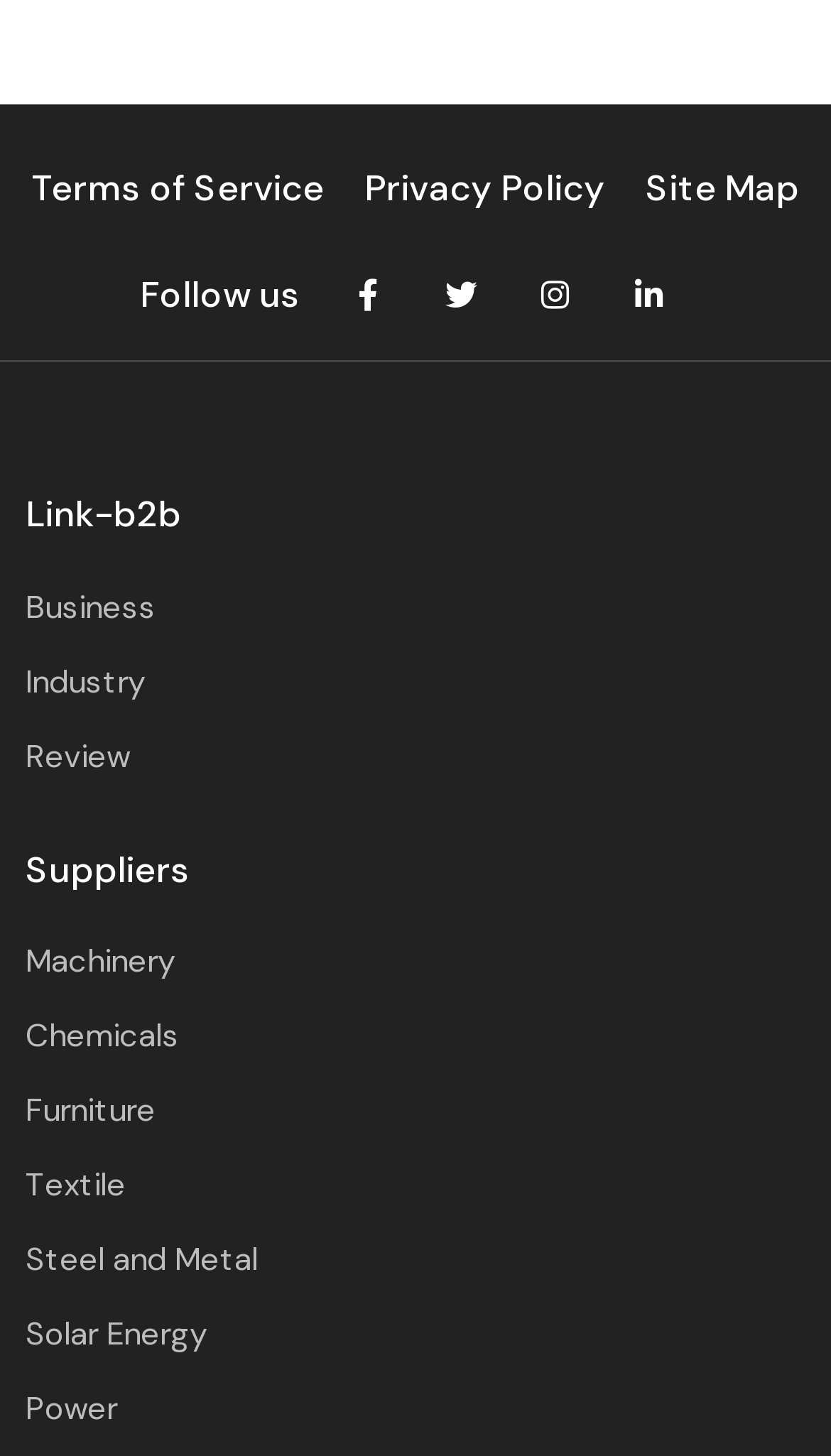Identify the bounding box coordinates necessary to click and complete the given instruction: "Learn about solar energy".

[0.031, 0.891, 0.969, 0.943]